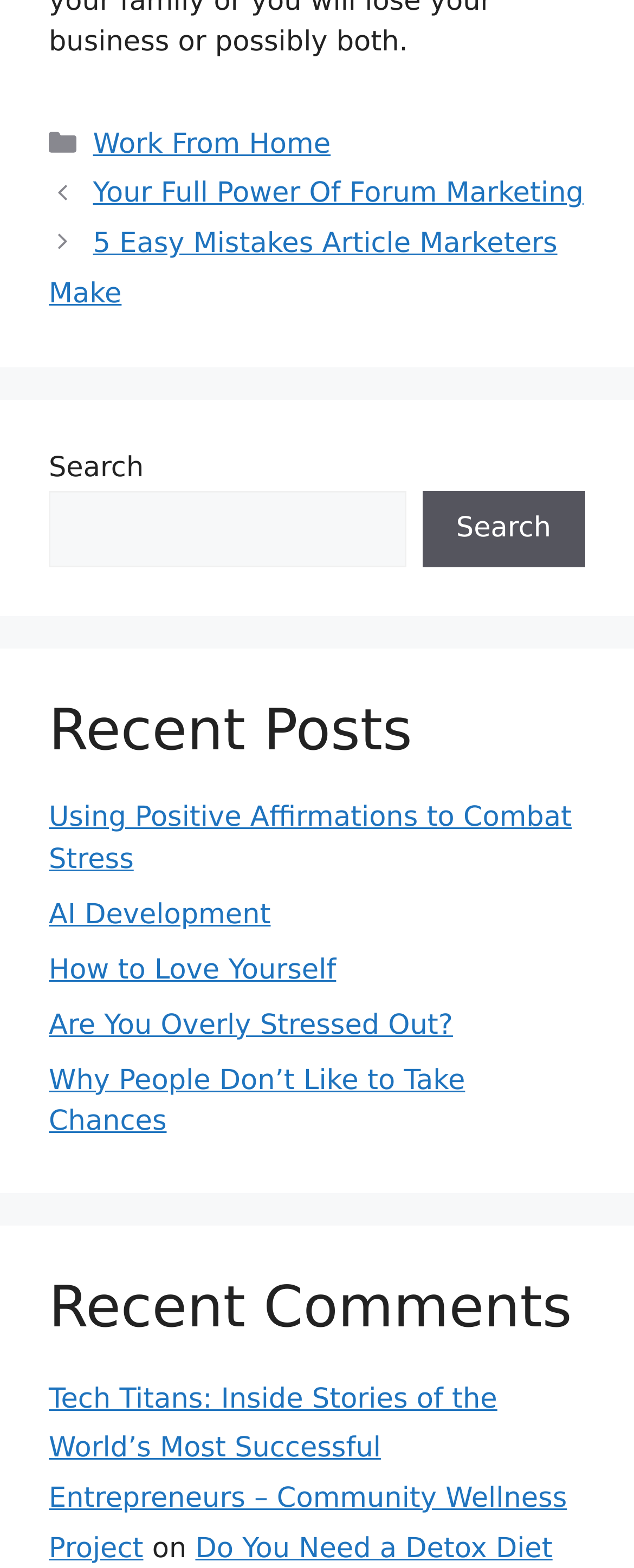Identify the bounding box coordinates for the element you need to click to achieve the following task: "View recent post 'Using Positive Affirmations to Combat Stress'". The coordinates must be four float values ranging from 0 to 1, formatted as [left, top, right, bottom].

[0.077, 0.511, 0.902, 0.558]